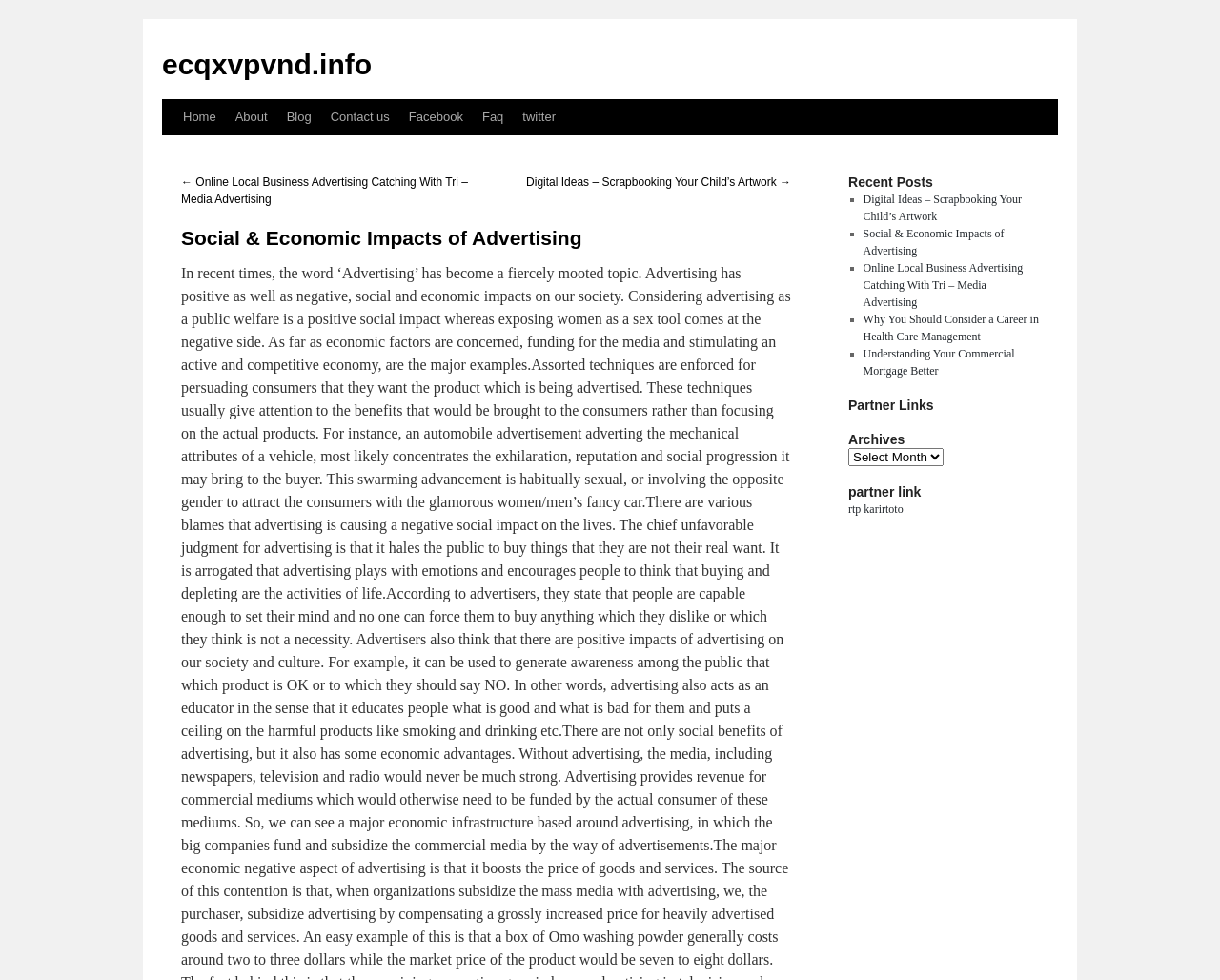Find the bounding box coordinates of the clickable area that will achieve the following instruction: "go to home page".

[0.142, 0.101, 0.185, 0.138]